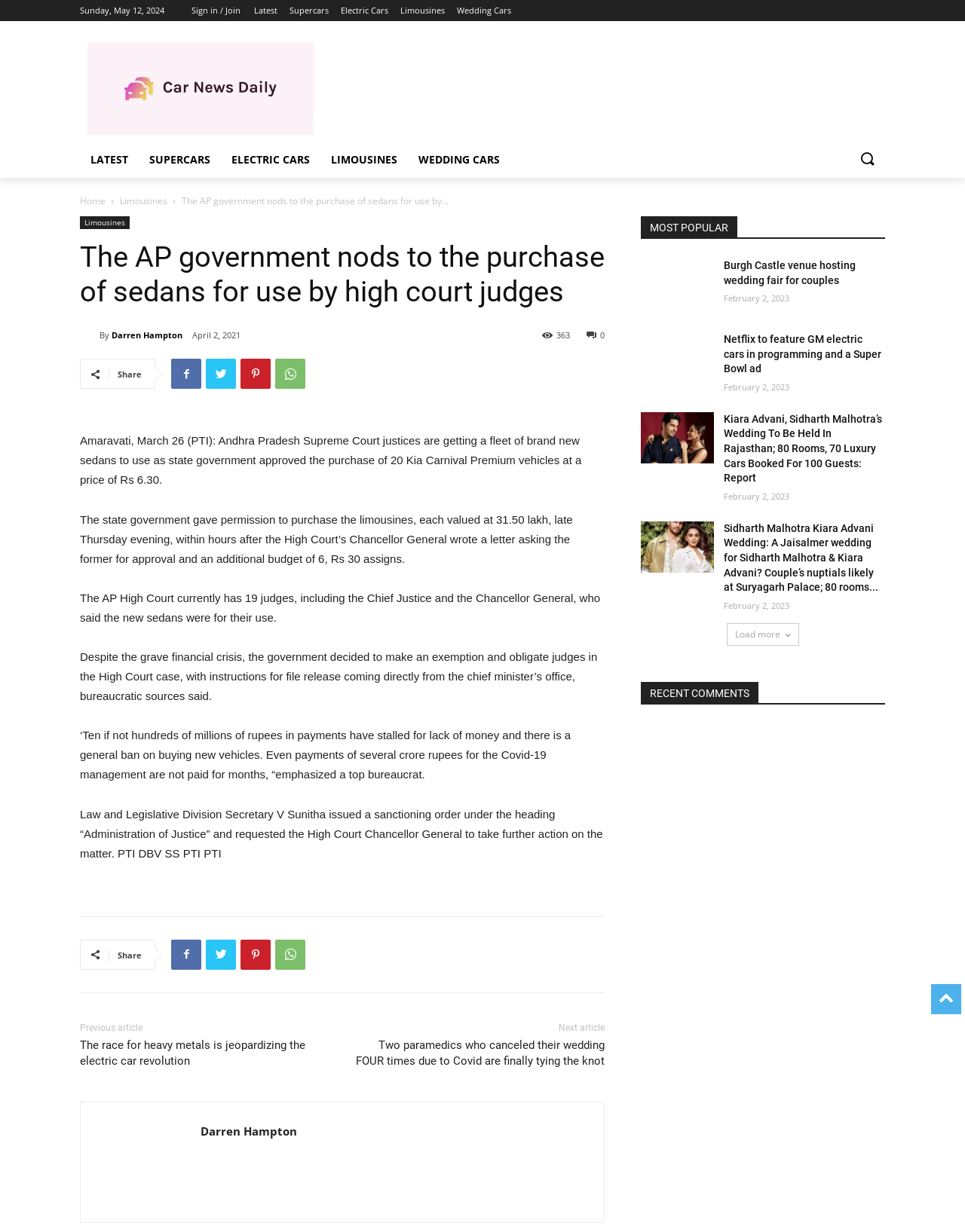Pinpoint the bounding box coordinates of the clickable element needed to complete the instruction: "Share the article on social media". The coordinates should be provided as four float numbers between 0 and 1: [left, top, right, bottom].

[0.122, 0.299, 0.147, 0.308]